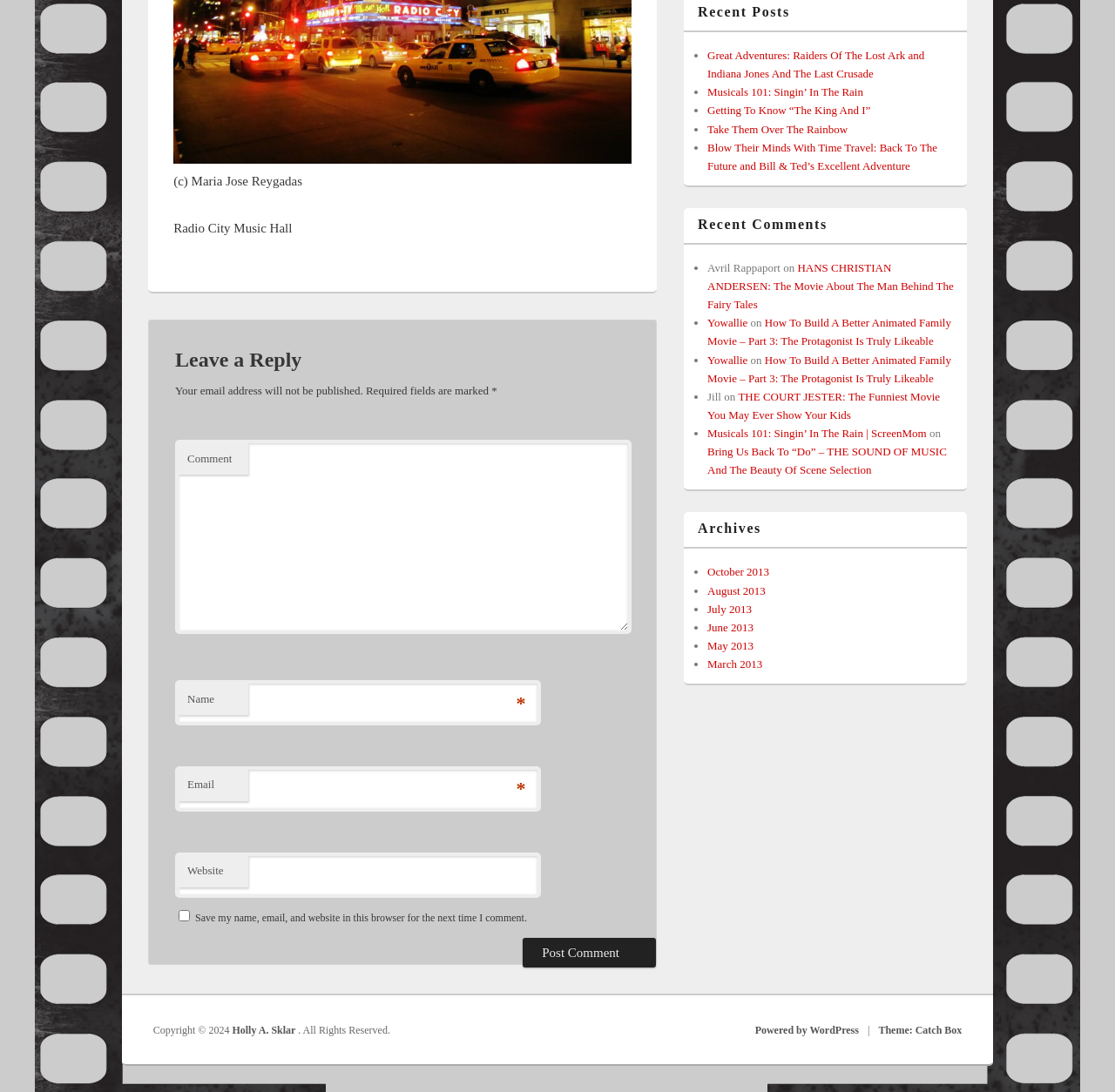Using the description: "July 2013", identify the bounding box of the corresponding UI element in the screenshot.

[0.634, 0.552, 0.674, 0.563]